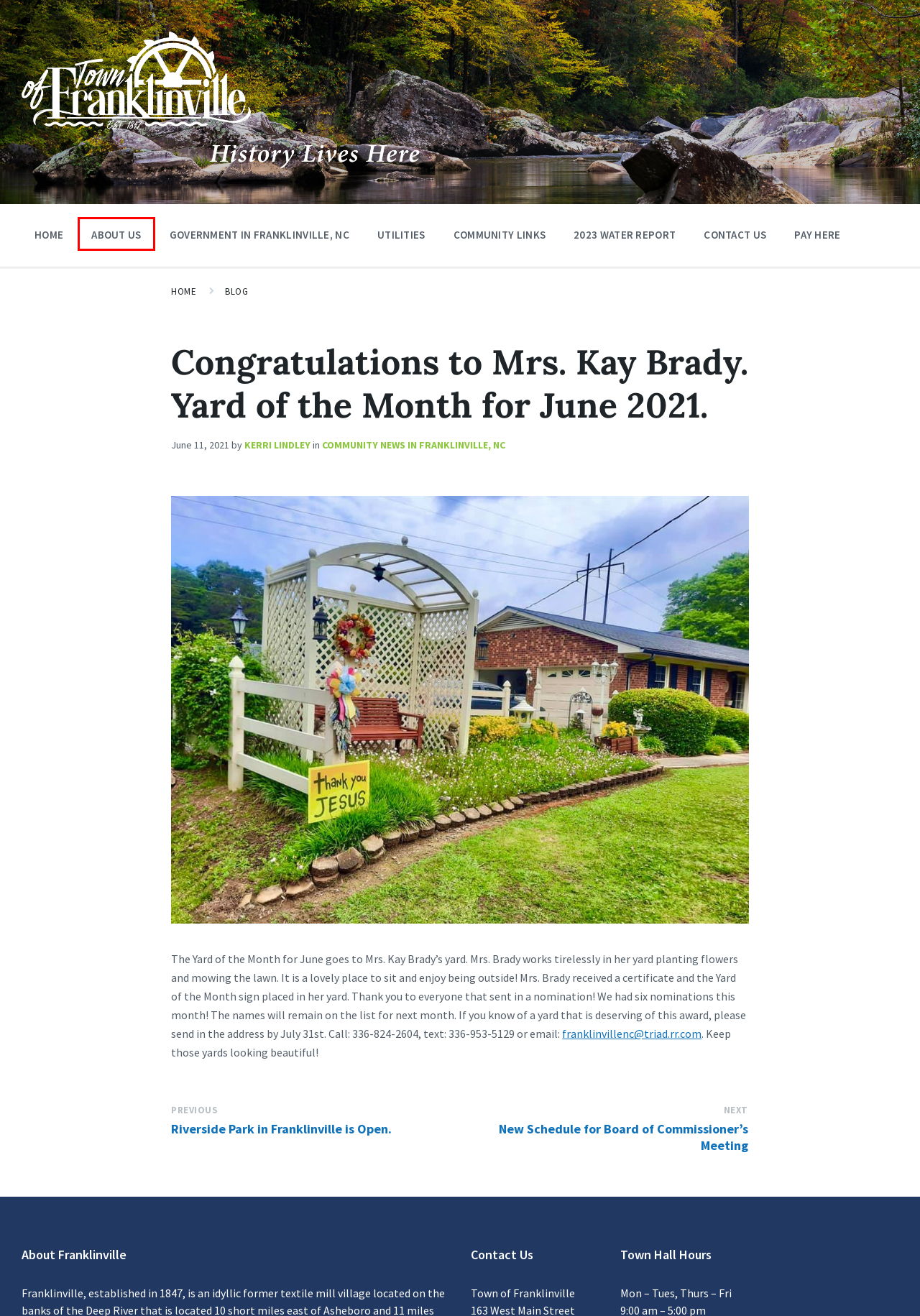Examine the screenshot of a webpage with a red bounding box around a UI element. Select the most accurate webpage description that corresponds to the new page after clicking the highlighted element. Here are the choices:
A. Town Government | Franklinville, NC
B. New Schedule for Board of Commissioner’s Meeting - Town of Franklinville
C. About | Franklinville, NC
D. Contact Us - Town of Franklinville
E. Community Links: - Town of Franklinville
F. Blog - Town of Franklinville
G. Riverside Park in Franklinville is Open. - Town of Franklinville
H. News | Franklinville, NC

C